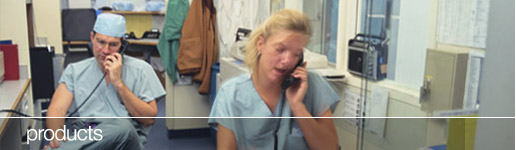Respond to the following question with a brief word or phrase:
Is the woman on the phone?

Yes